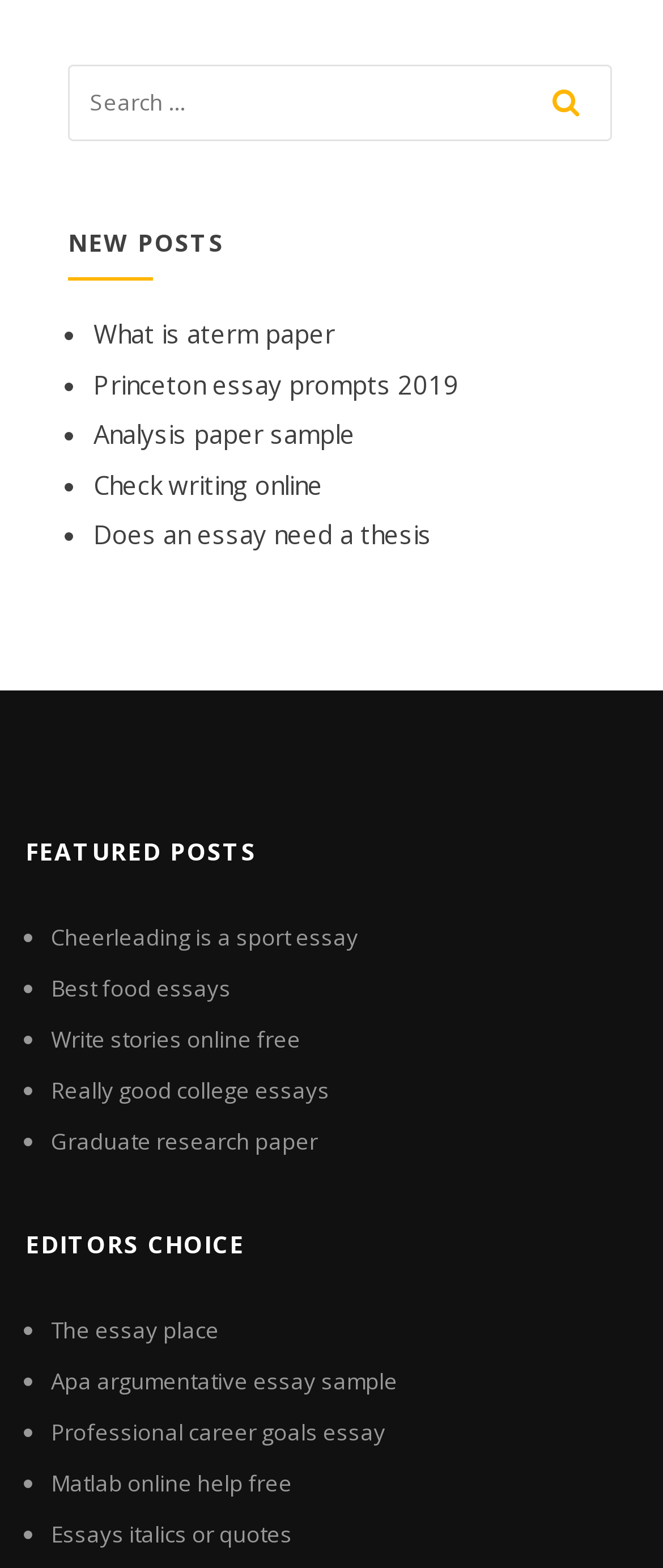Determine the bounding box coordinates for the area you should click to complete the following instruction: "read about what is a term paper".

[0.141, 0.202, 0.505, 0.224]